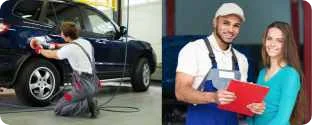Give a concise answer of one word or phrase to the question: 
What color is the SUV being polished?

Dark blue